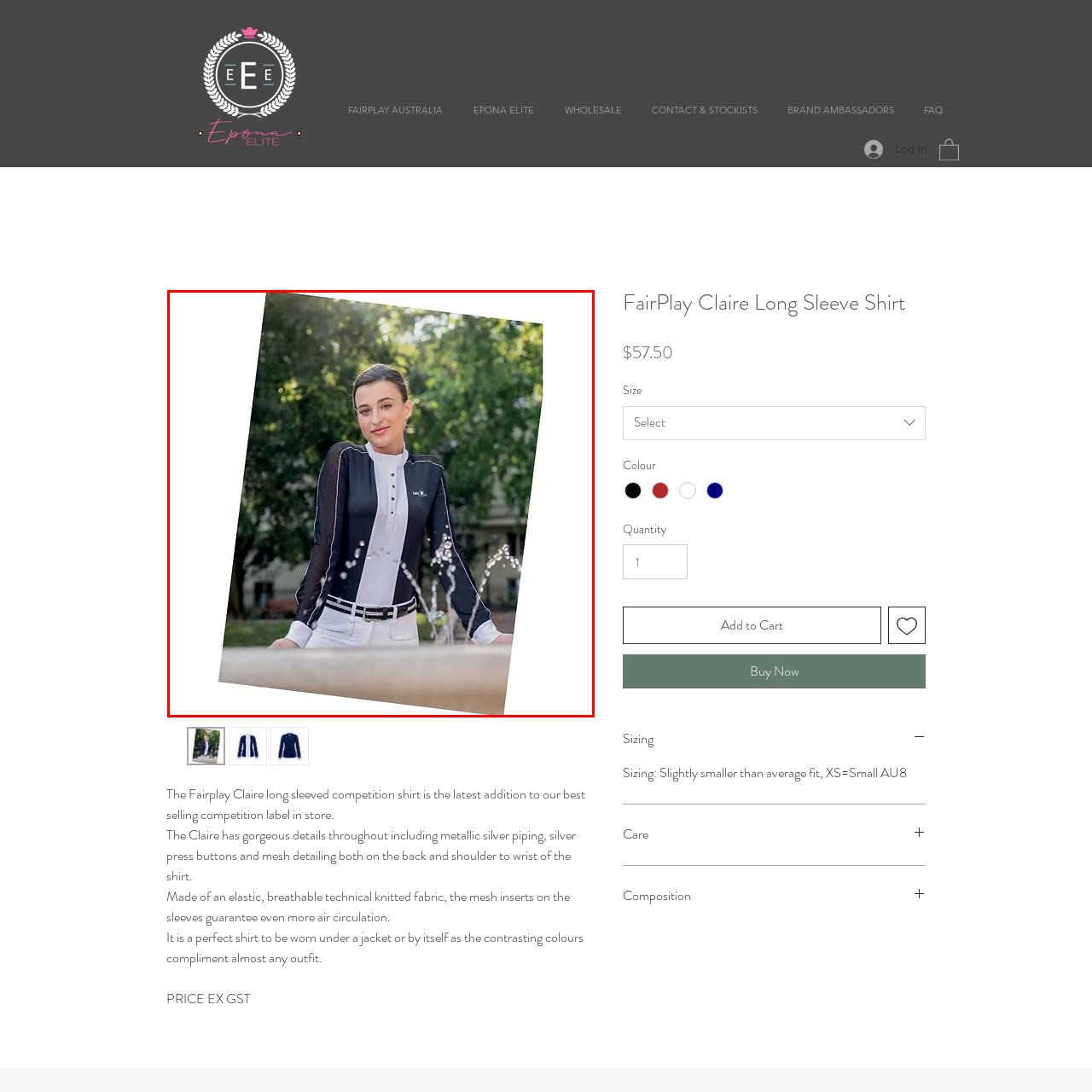Where is the model standing in the image?
Check the image inside the red boundary and answer the question using a single word or brief phrase.

Beside a fountain